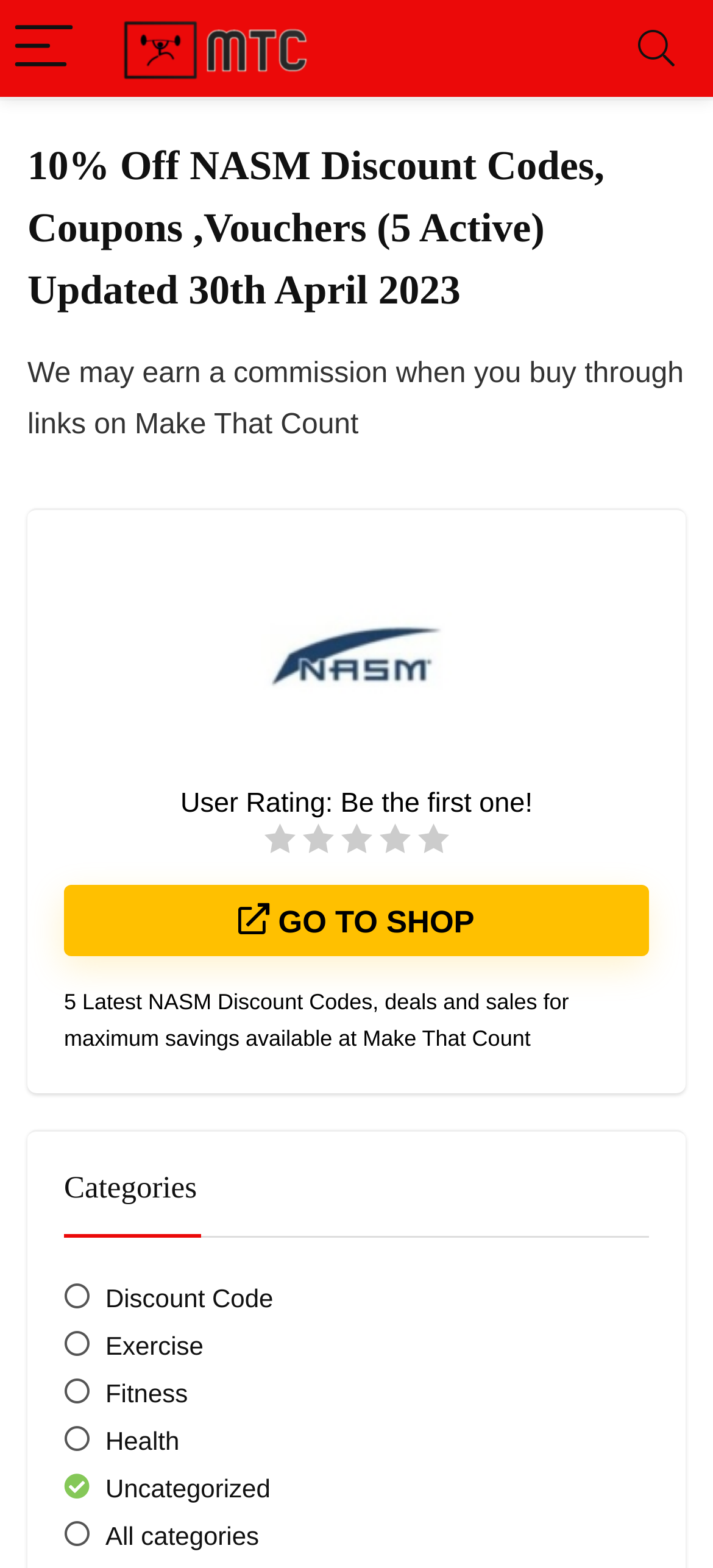Articulate a complete and detailed caption of the webpage elements.

The webpage appears to be a discount code and coupon aggregator for NASM (National Academy of Sports Medicine) products. At the top left, there is a menu button accompanied by two images, one of which is the logo of "Make That Count". On the top right, there is a search button. 

Below the menu and search buttons, a prominent heading announces "10% Off NASM Discount Codes, Coupons, Vouchers (5 Active) Updated 30th April 2023". 

Underneath the heading, a disclaimer is displayed stating "We may earn a commission when you buy through links on Make That Count". 

To the right of the disclaimer, there is an image of the NASM logo. Below the image, there is a section displaying user ratings, with a call-to-action to "Be the first one!" to rate. 

A prominent call-to-action button is placed in the middle of the page, urging users to "GO TO SHOP". 

Below the call-to-action button, there is a brief description of the webpage's content, stating "5 Latest NASM Discount Codes, deals and sales for maximum savings available at Make That Count". 

Further down, there are categories listed, including "Discount Code", "Exercise", "Fitness", "Health", "Uncategorized", and "All categories", each with a corresponding link.